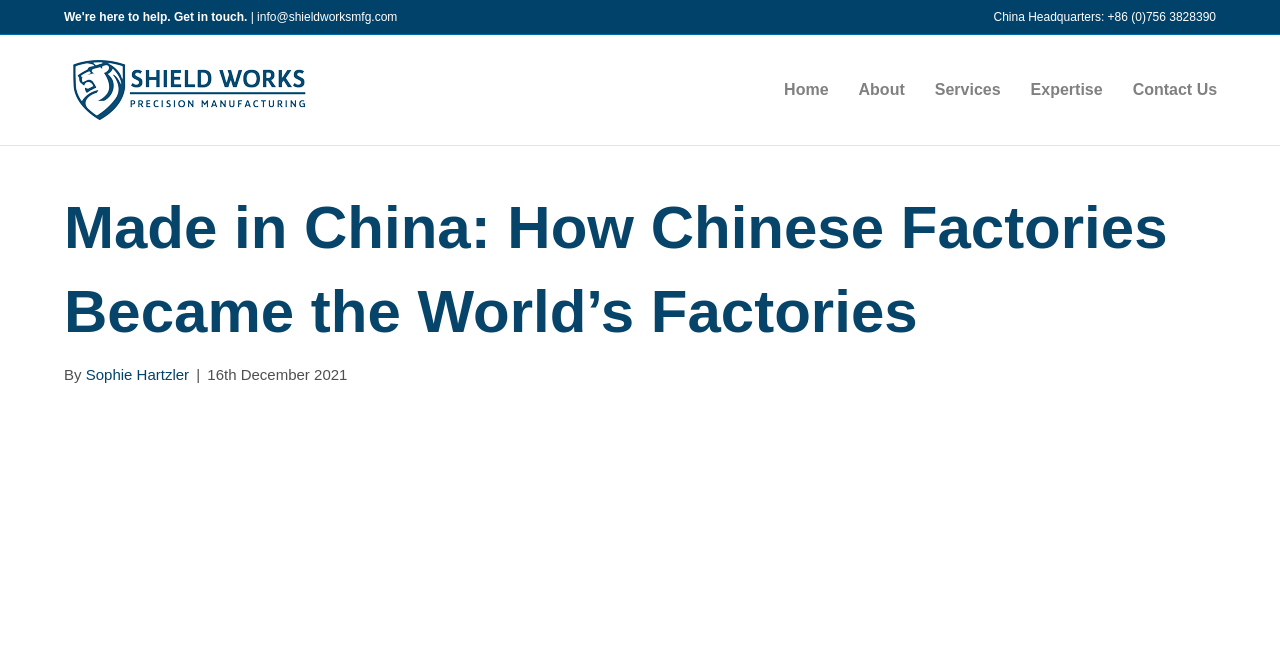Using the description "Sophie Hartzler", predict the bounding box of the relevant HTML element.

[0.067, 0.55, 0.148, 0.576]